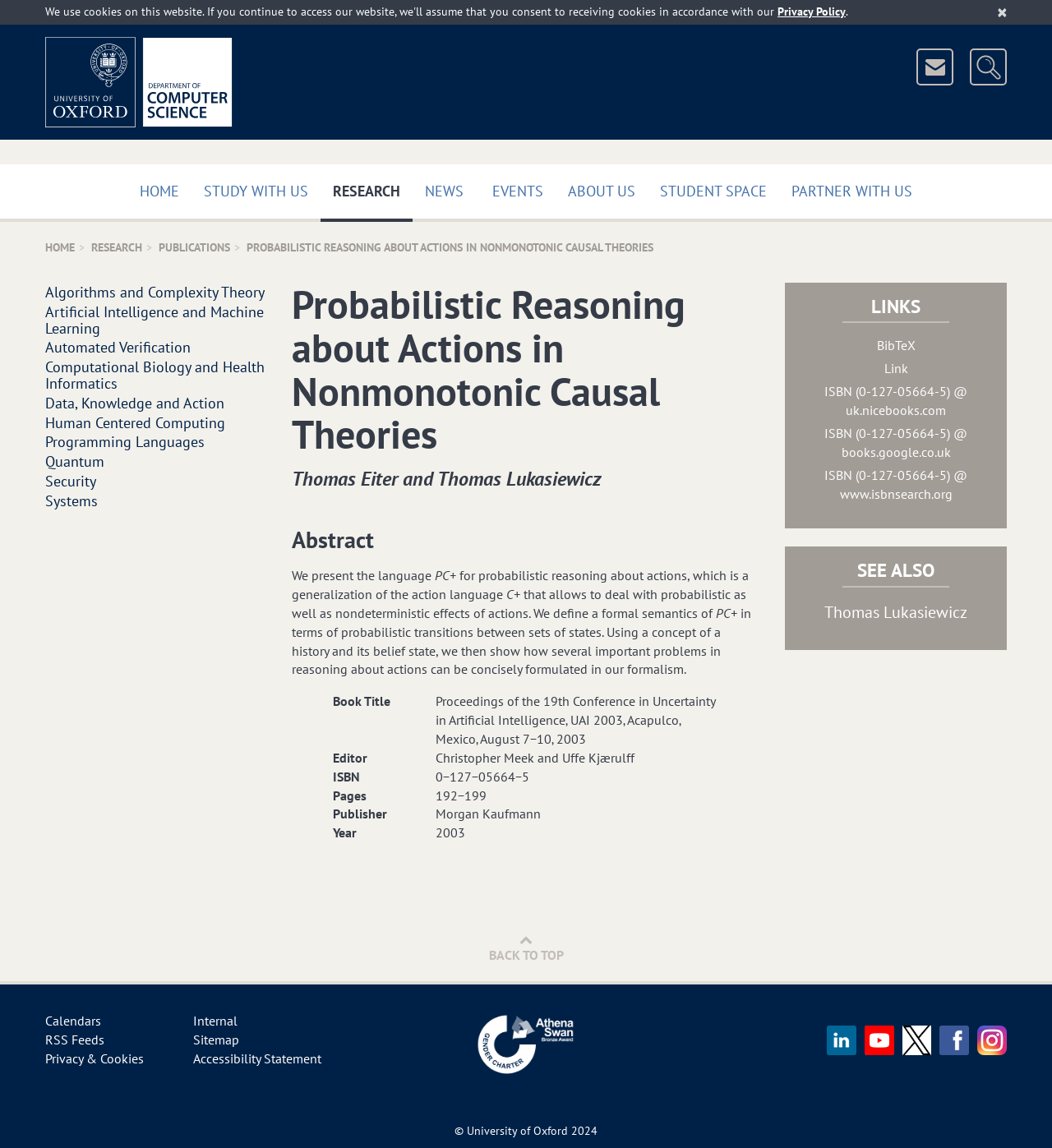Given the description: "Terms & Conditions", determine the bounding box coordinates of the UI element. The coordinates should be formatted as four float numbers between 0 and 1, [left, top, right, bottom].

None